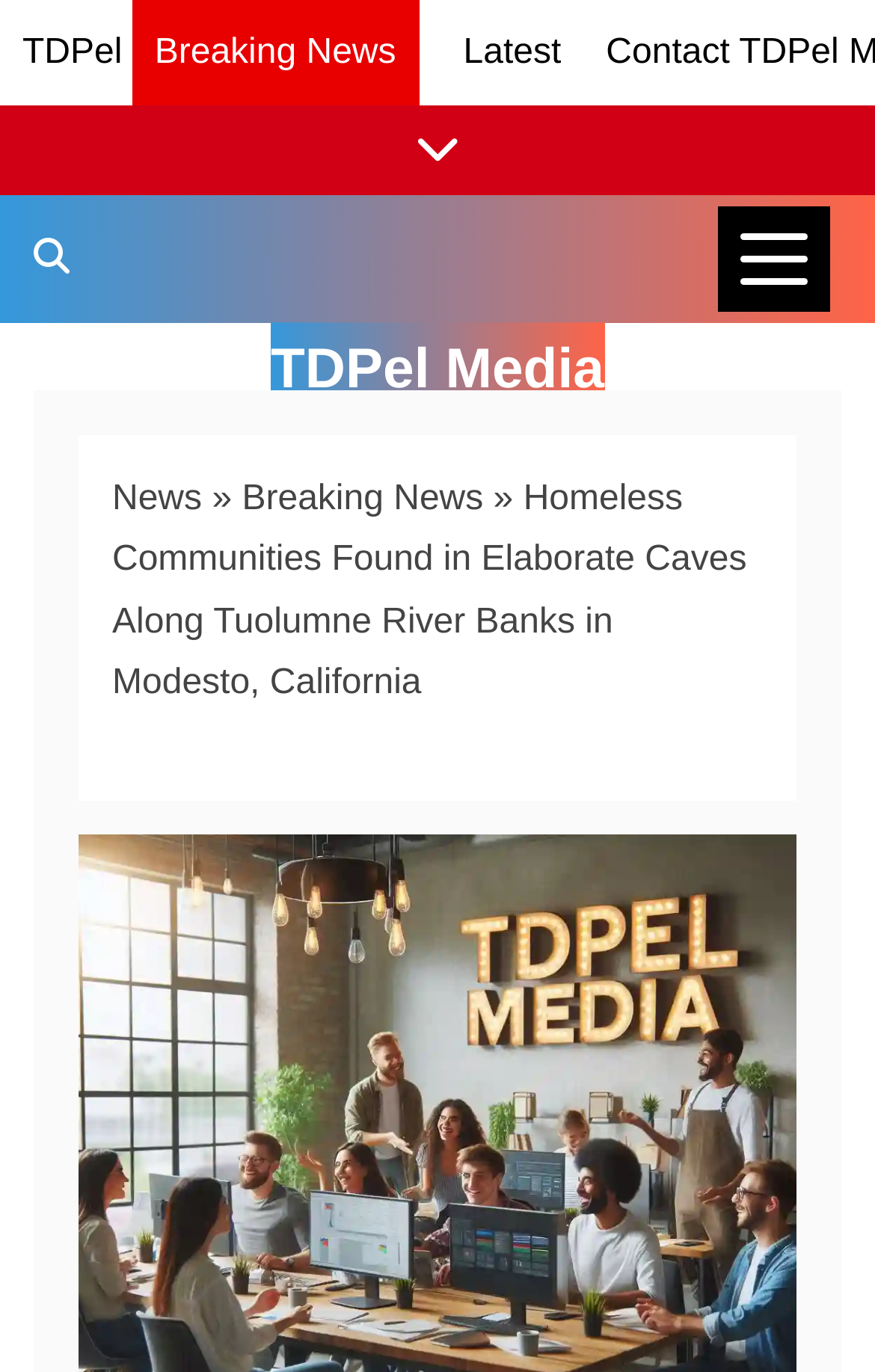Explain the contents of the webpage comprehensively.

The webpage appears to be a news article page, with a focus on a specific story about homeless communities found in elaborate caves along the Tuolumne River banks in Modesto, California. 

At the top left of the page, there is a link to "TDPel", and to the right of it, there is a link to "Latest". Below these links, there is a link to "Show/Hide News Links" that spans the entire width of the page. 

On the top right side of the page, there is a button labeled "News Categories" that, when expanded, controls a primary menu. 

Below the top section, there is a search bar labeled "Search TDPel Media" on the left side, and a navigation section labeled "breadcrumbs" that takes up most of the width of the page. 

Within the breadcrumbs section, there are links to "News" and "Breaking News", separated by a "»" symbol. To the right of these links, there is a static text that repeats the title of the news article, "Homeless Communities Found in Elaborate Caves Along Tuolumne River Banks in Modesto, California".